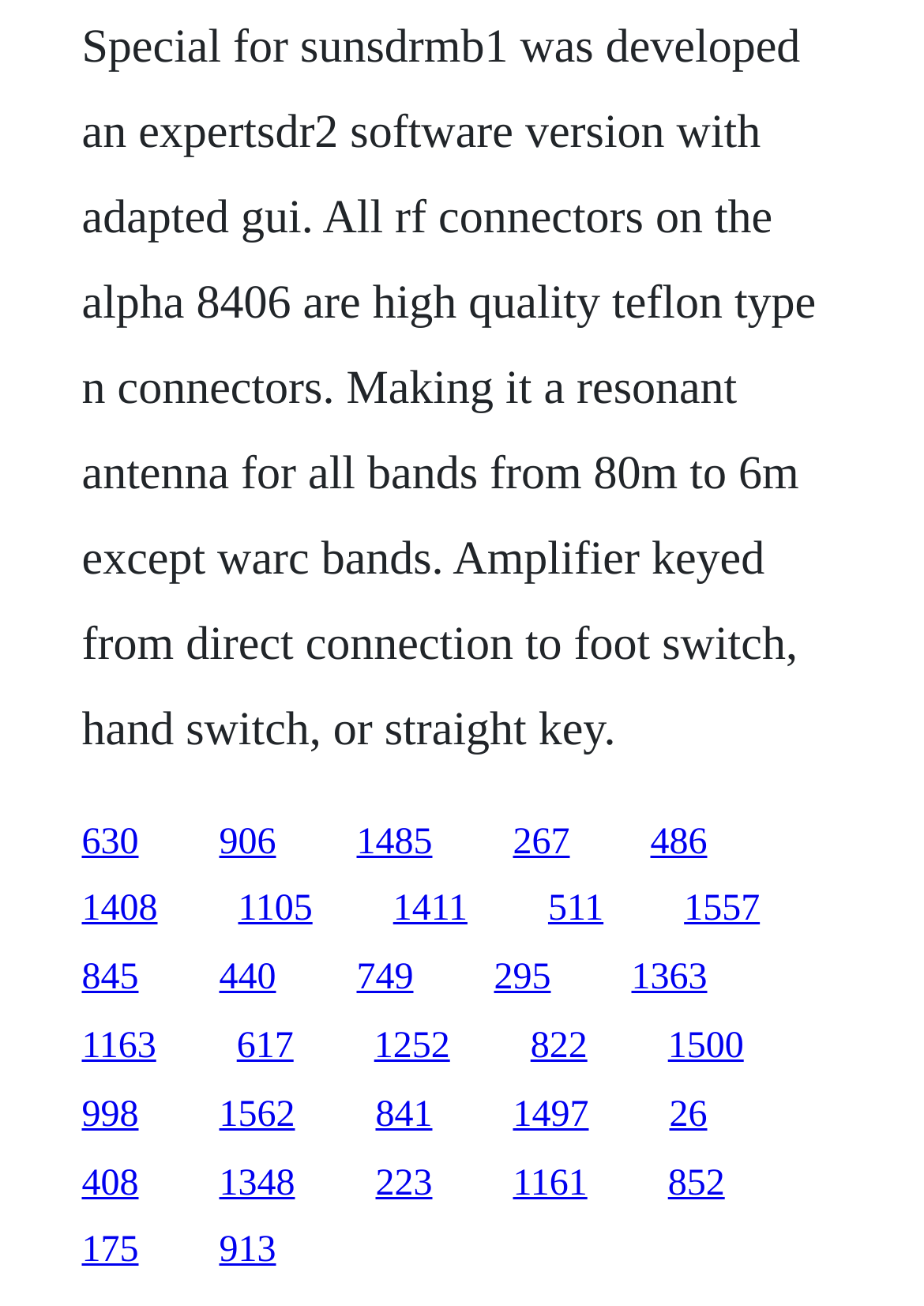Find the bounding box coordinates of the clickable element required to execute the following instruction: "follow the tenth link". Provide the coordinates as four float numbers between 0 and 1, i.e., [left, top, right, bottom].

[0.593, 0.681, 0.653, 0.712]